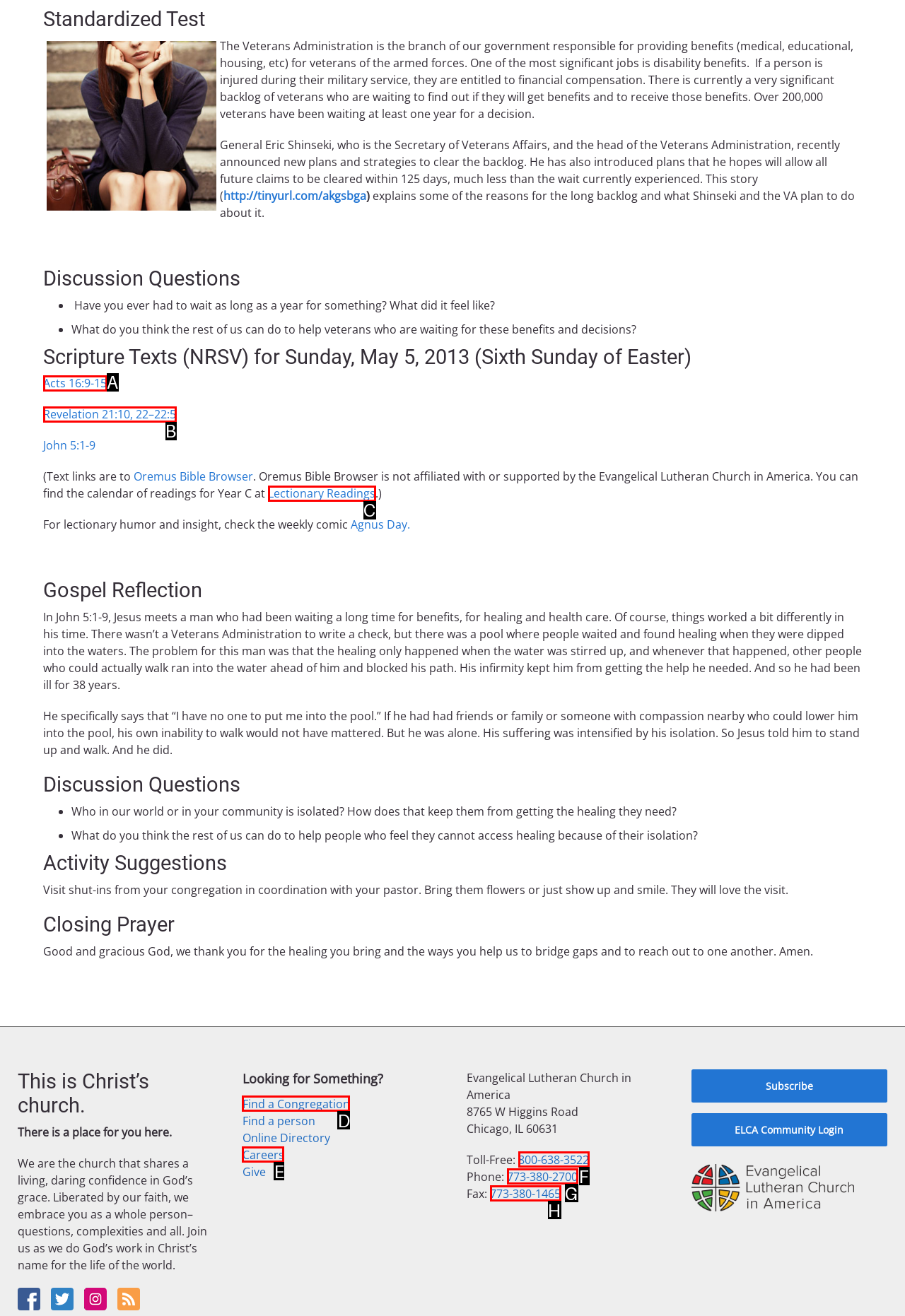Find the HTML element that suits the description: Find a Congregation
Indicate your answer with the letter of the matching option from the choices provided.

D